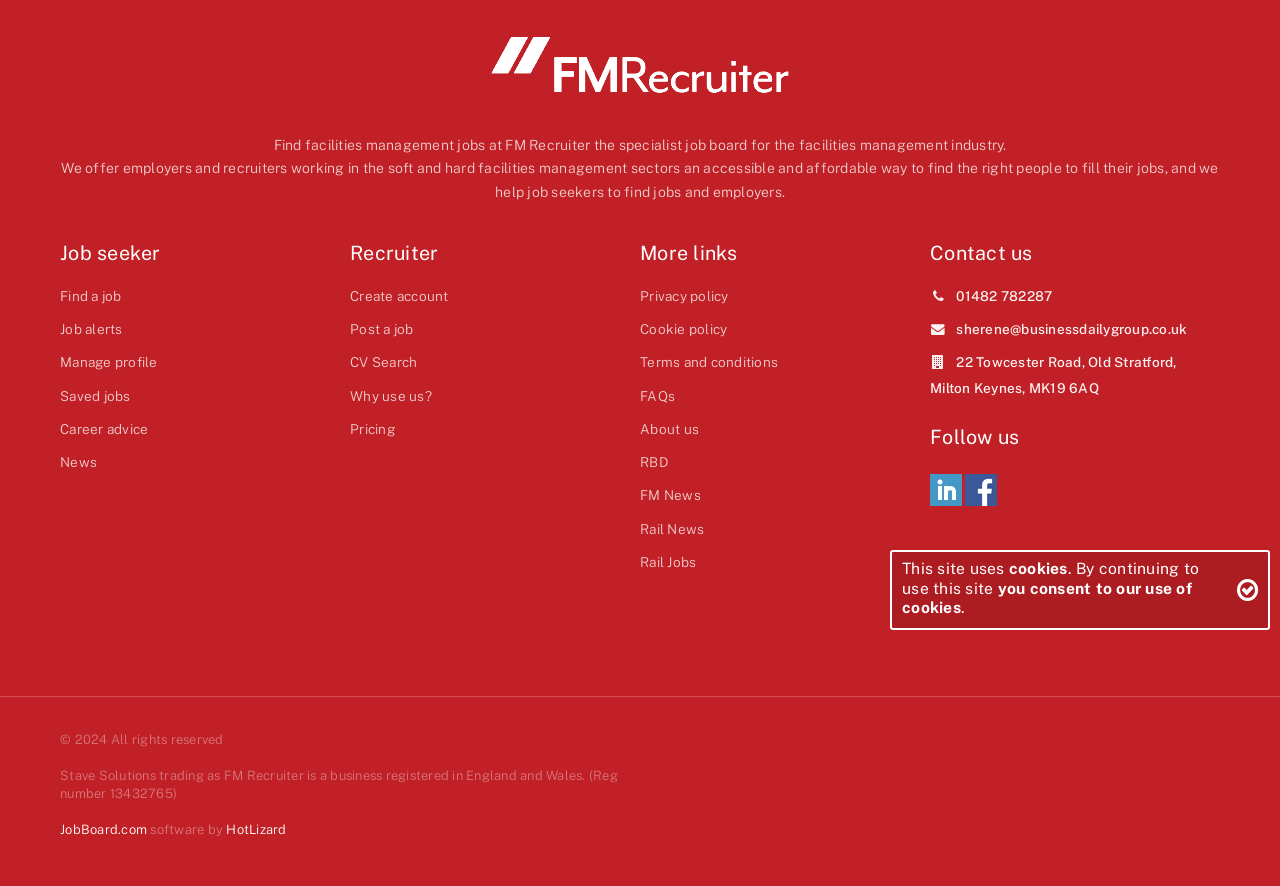Give the bounding box coordinates for the element described as: "VIDEO GAMES".

None